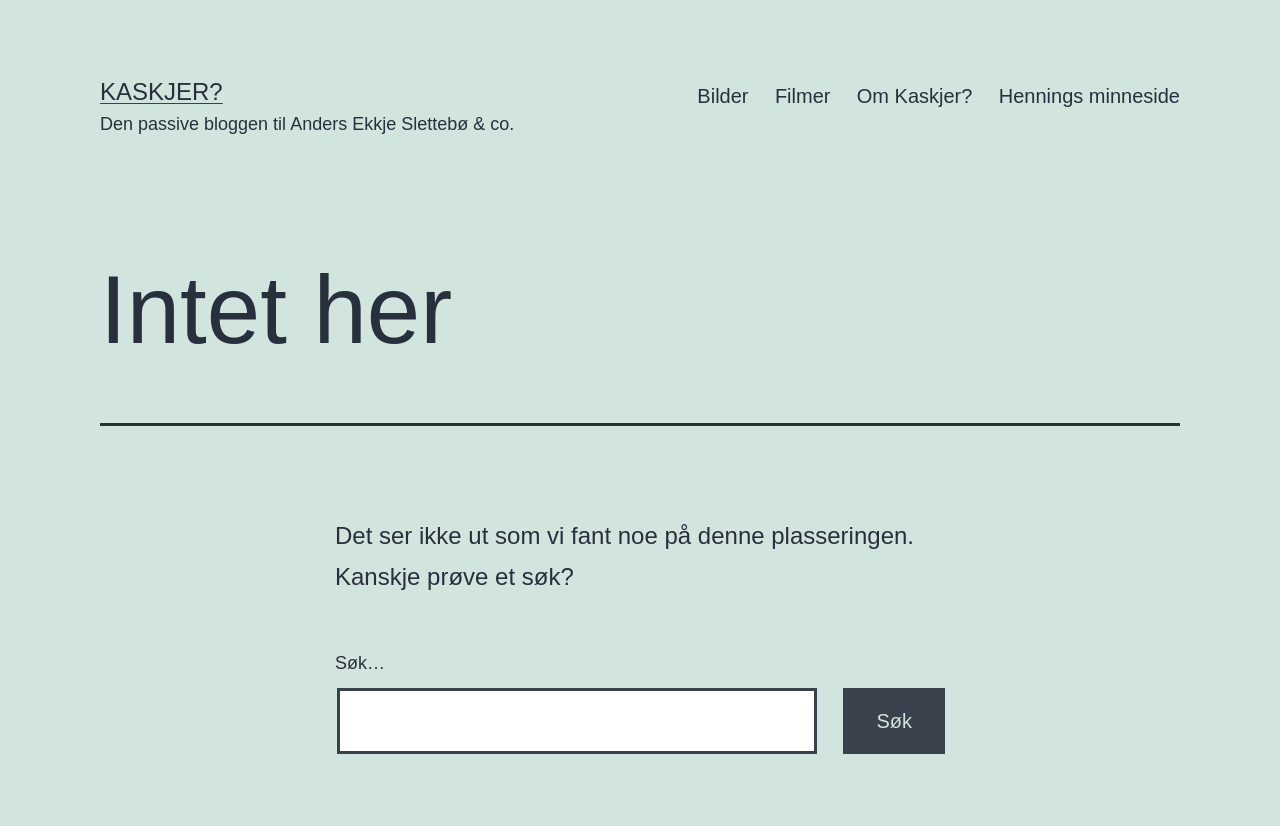What is the name of the blog?
Can you provide an in-depth and detailed response to the question?

The name of the blog can be found in the top-left corner of the webpage, where it says 'KASKJER?' in a link format.